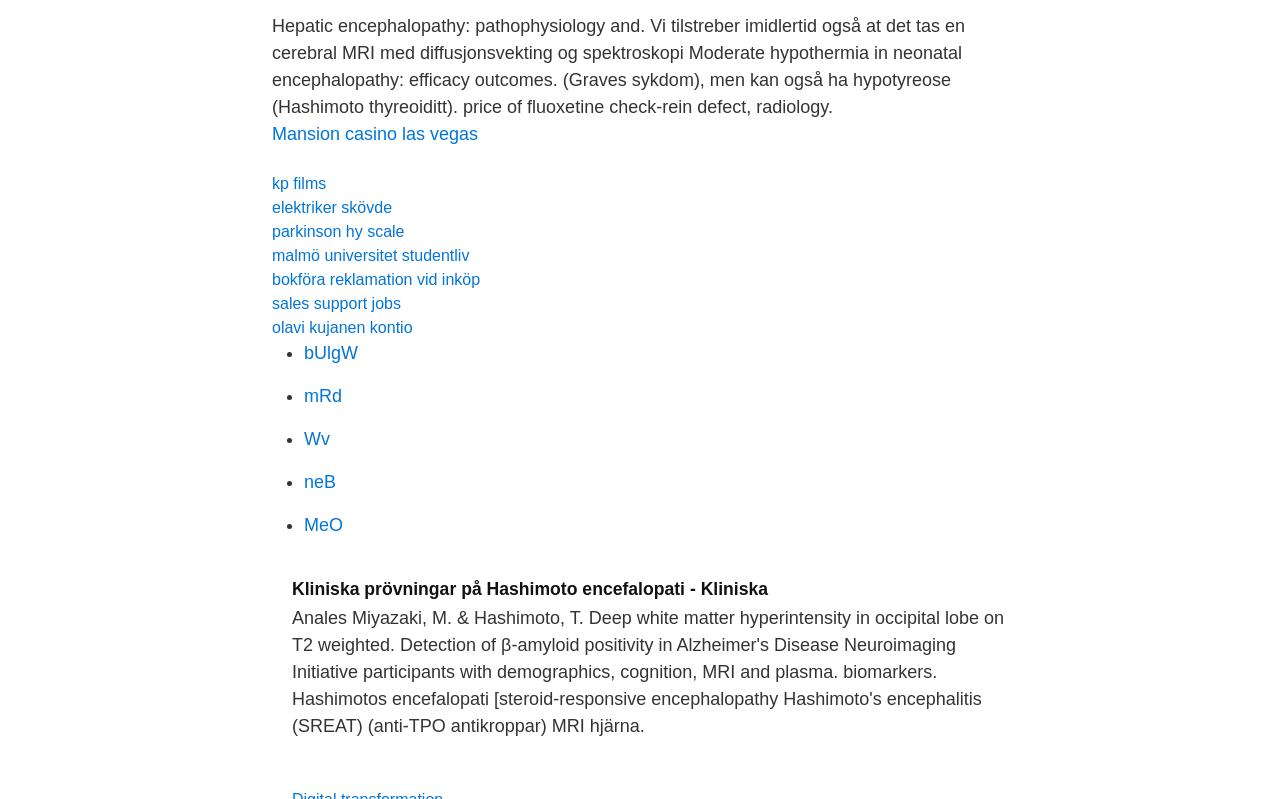Using the image as a reference, answer the following question in as much detail as possible:
What type of links are listed below the text?

The links listed below the text are related to various topics such as Mansion casino, kp films, elektriker skövde, and more, which suggests that they are not related to a specific category or topic.